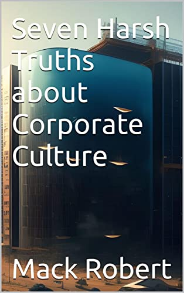Explain in detail what you see in the image.

The image features the book cover of "Seven Harsh Truths about Corporate Culture," authored by Mack Robert. The cover presents a sleek, modern design, with a striking blue and gray color palette that reflects a contemporary corporate aesthetic. The title is prominently displayed in bold white typography, capturing attention with its straightforward yet impactful phrasing. Below the title, the author's name, Mack Robert, is presented in a slightly smaller font, positioned to provide clarity and complement the overall design. The backdrop features a stylized representation of urban architecture, suggesting themes of corporate life and the complexities of workplace culture. This cover effectively encapsulates the essence of the book, inviting readers to explore the critical insights it offers on corporate dynamics.